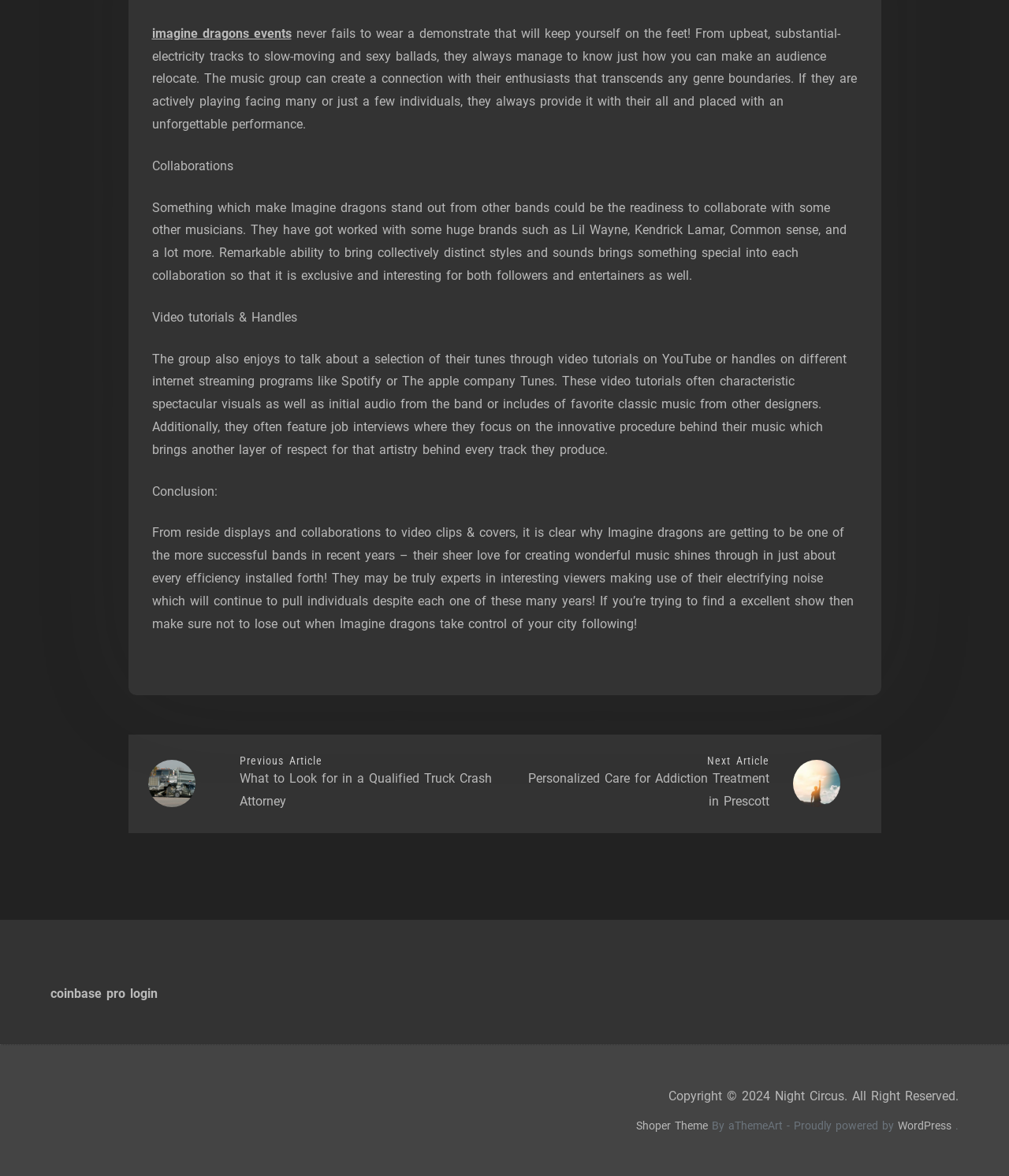Provide the bounding box coordinates of the HTML element described by the text: "Shoper Theme". The coordinates should be in the format [left, top, right, bottom] with values between 0 and 1.

[0.63, 0.952, 0.702, 0.963]